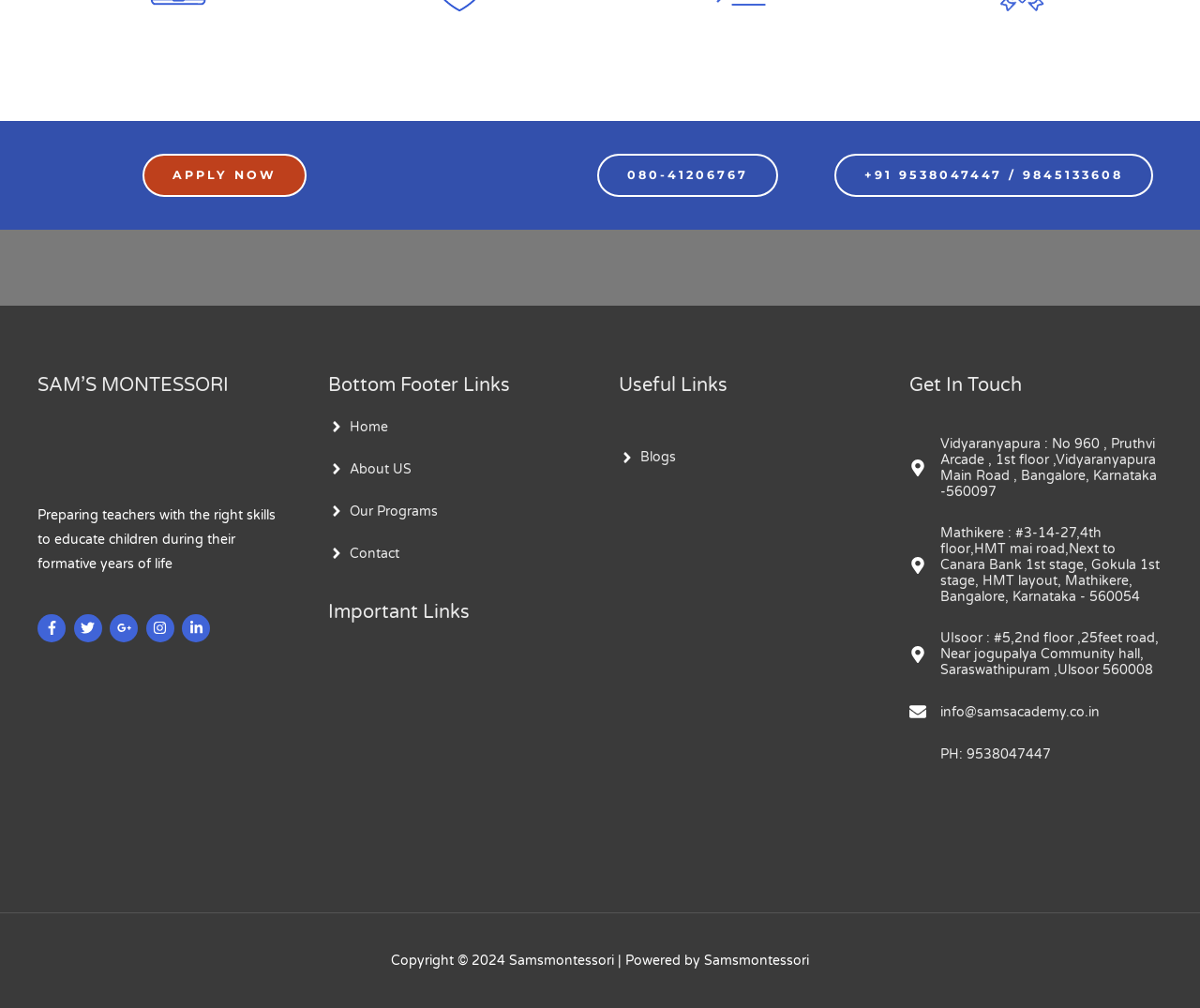What is the contact email address?
By examining the image, provide a one-word or phrase answer.

info@samsacademy.co.in